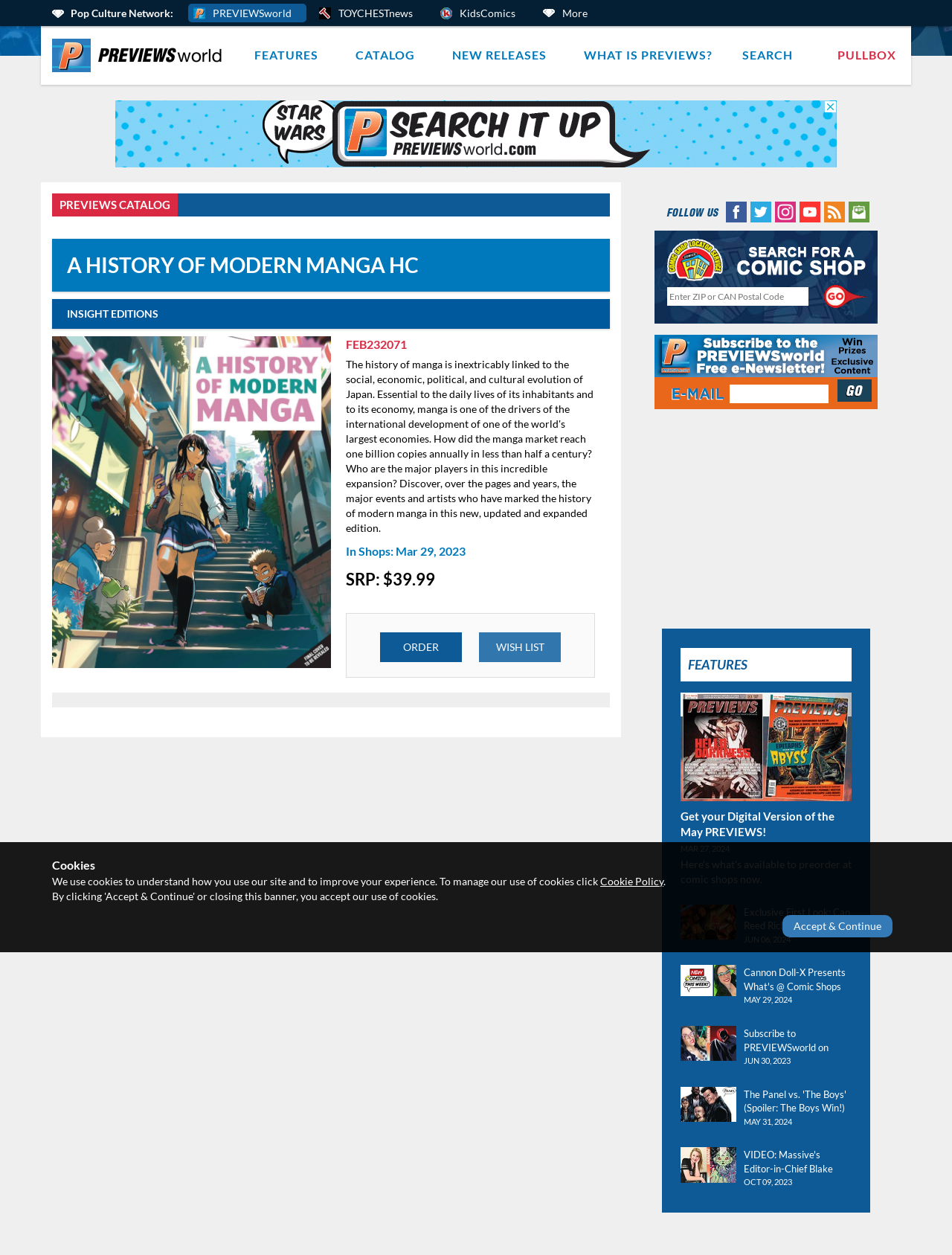Please locate the bounding box coordinates of the element that needs to be clicked to achieve the following instruction: "Order A HISTORY OF MODERN MANGA HC". The coordinates should be four float numbers between 0 and 1, i.e., [left, top, right, bottom].

[0.399, 0.504, 0.485, 0.528]